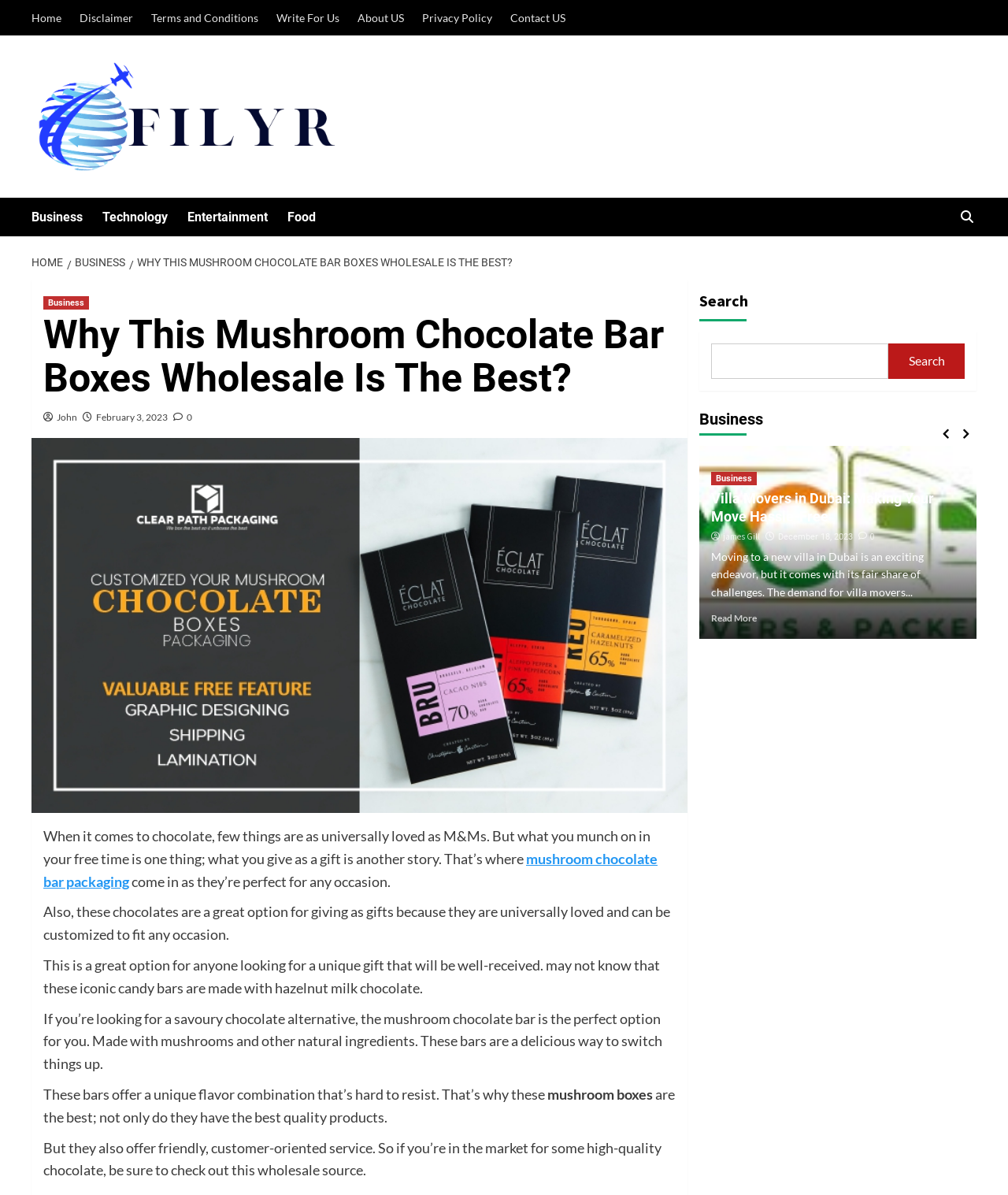Please locate the clickable area by providing the bounding box coordinates to follow this instruction: "Click on the 'Write For Us' link".

[0.266, 0.0, 0.345, 0.03]